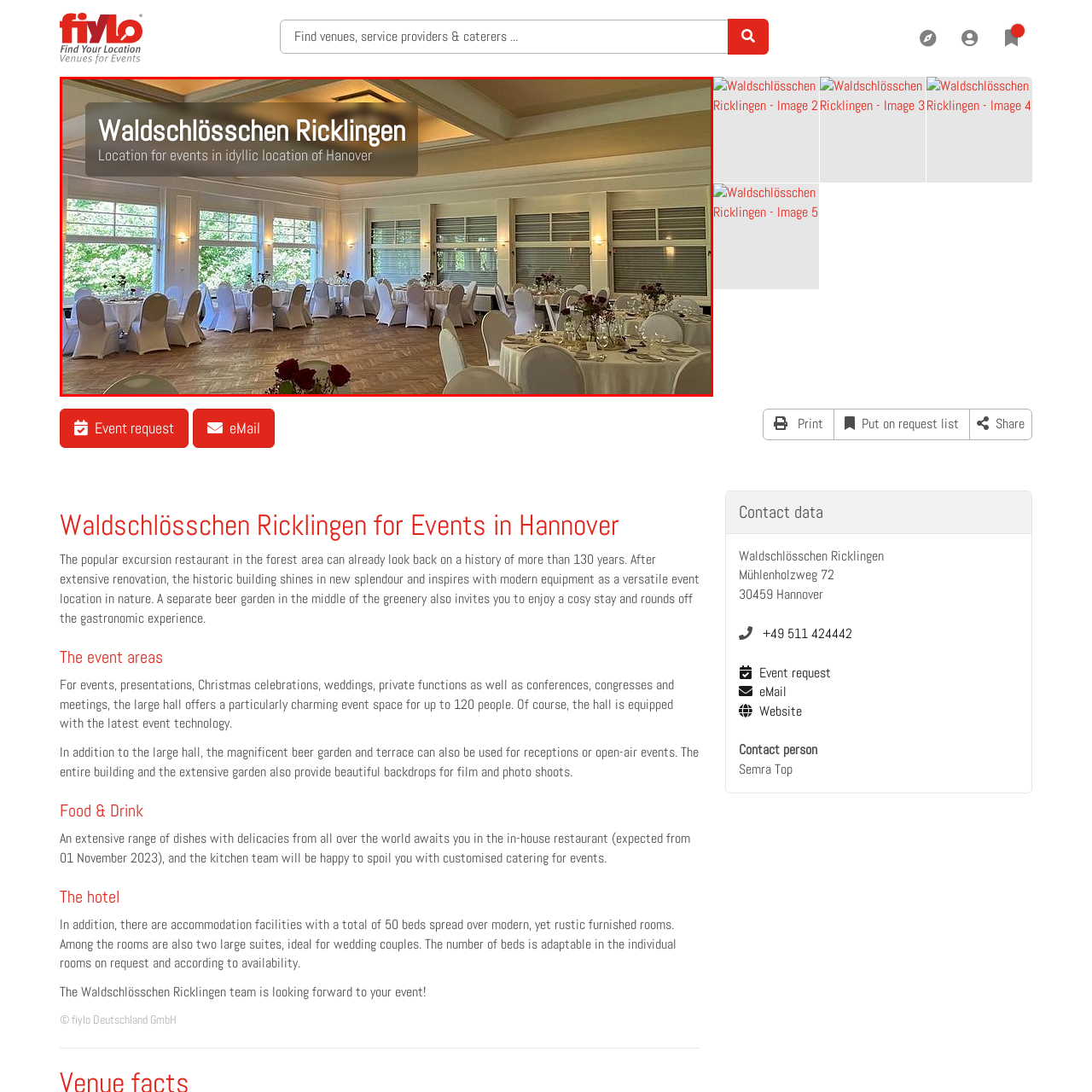What is the material of the floor?
Observe the image inside the red bounding box and give a concise answer using a single word or phrase.

Wooden